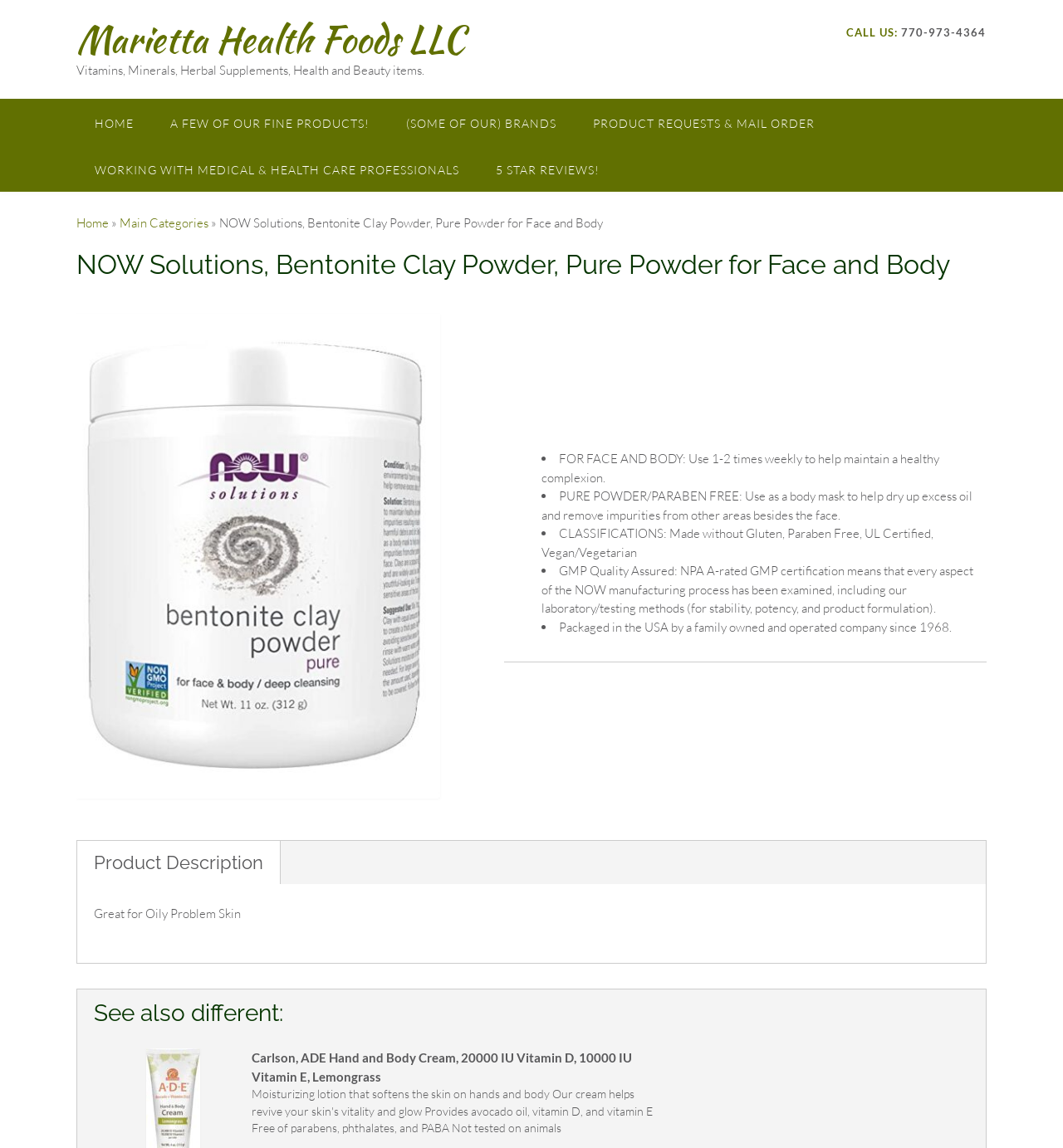Identify the bounding box coordinates of the section to be clicked to complete the task described by the following instruction: "View product description". The coordinates should be four float numbers between 0 and 1, formatted as [left, top, right, bottom].

[0.088, 0.742, 0.248, 0.761]